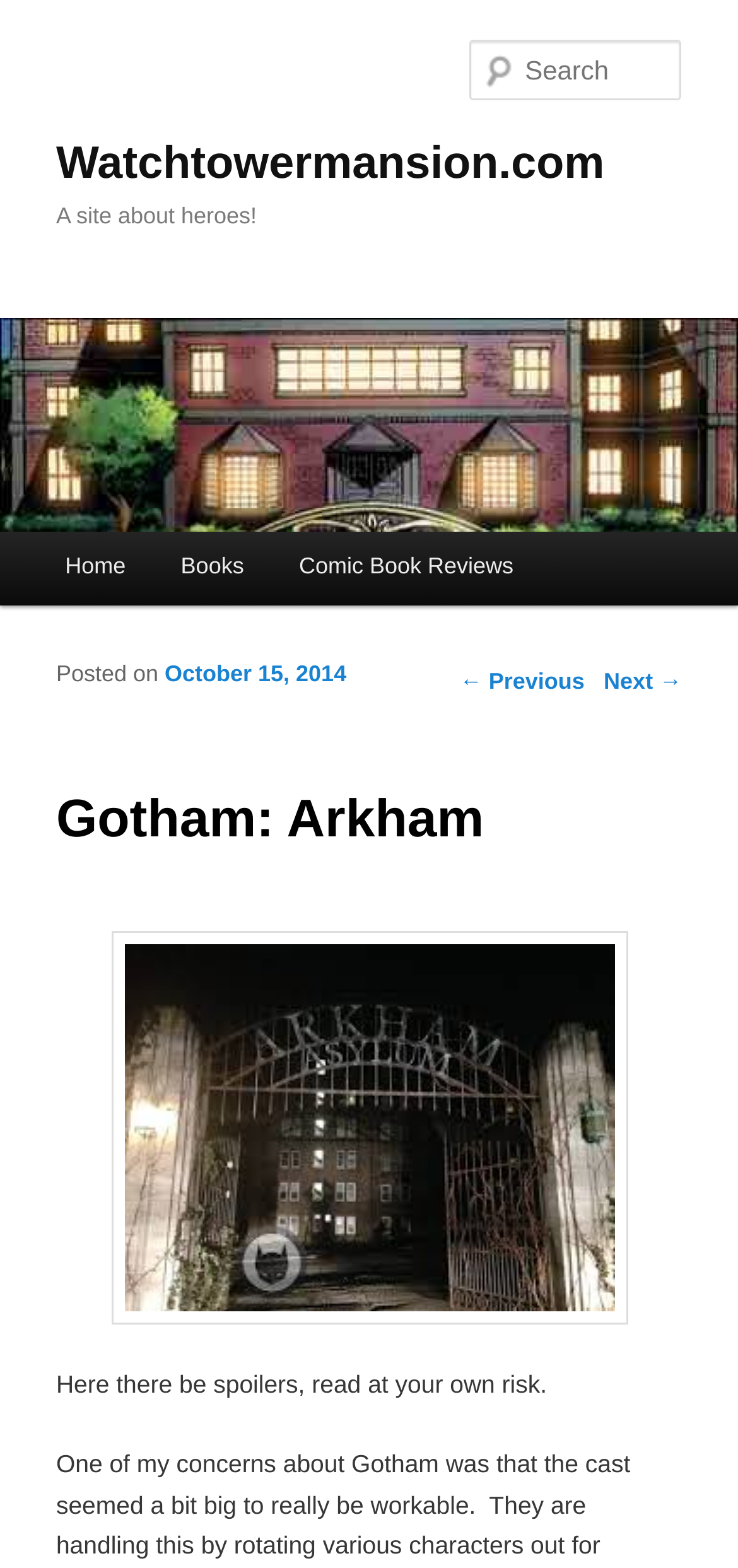What is the name of the website?
Answer briefly with a single word or phrase based on the image.

Watchtowermansion.com